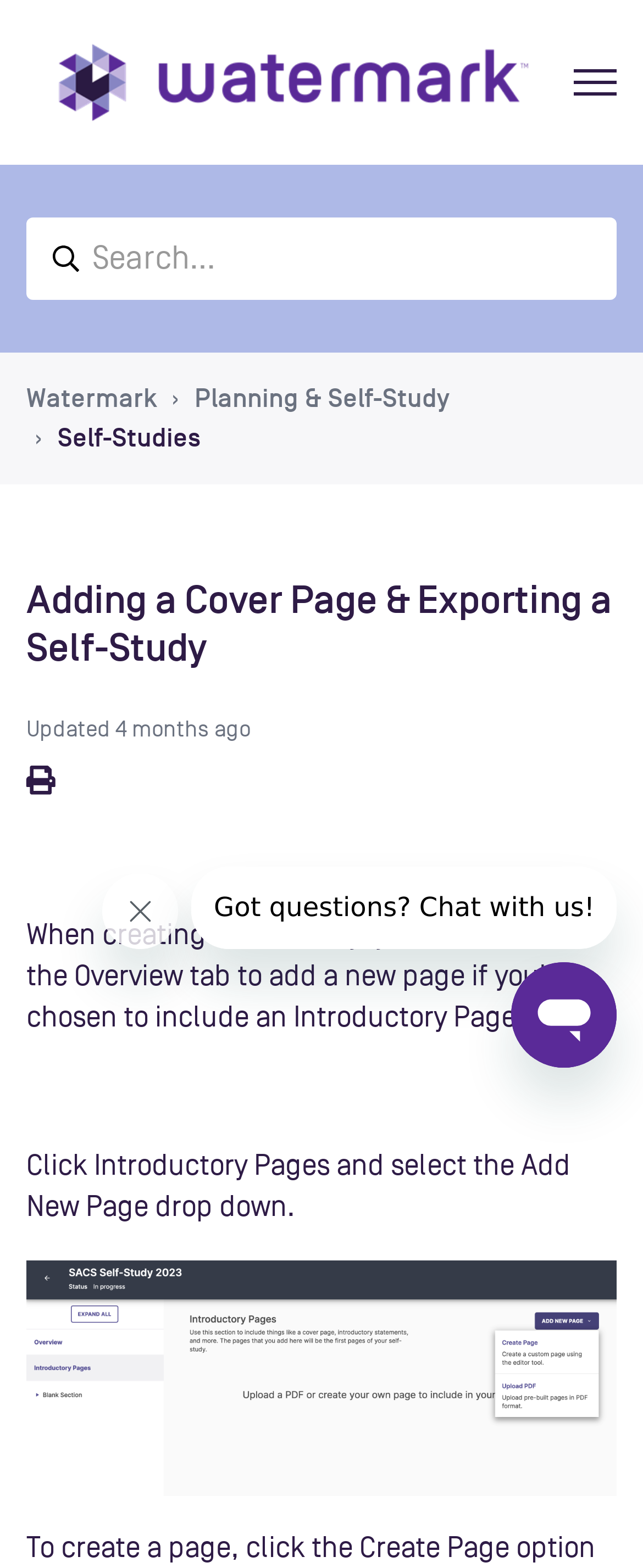What is the main title displayed on this webpage?

Adding a Cover Page & Exporting a Self-Study